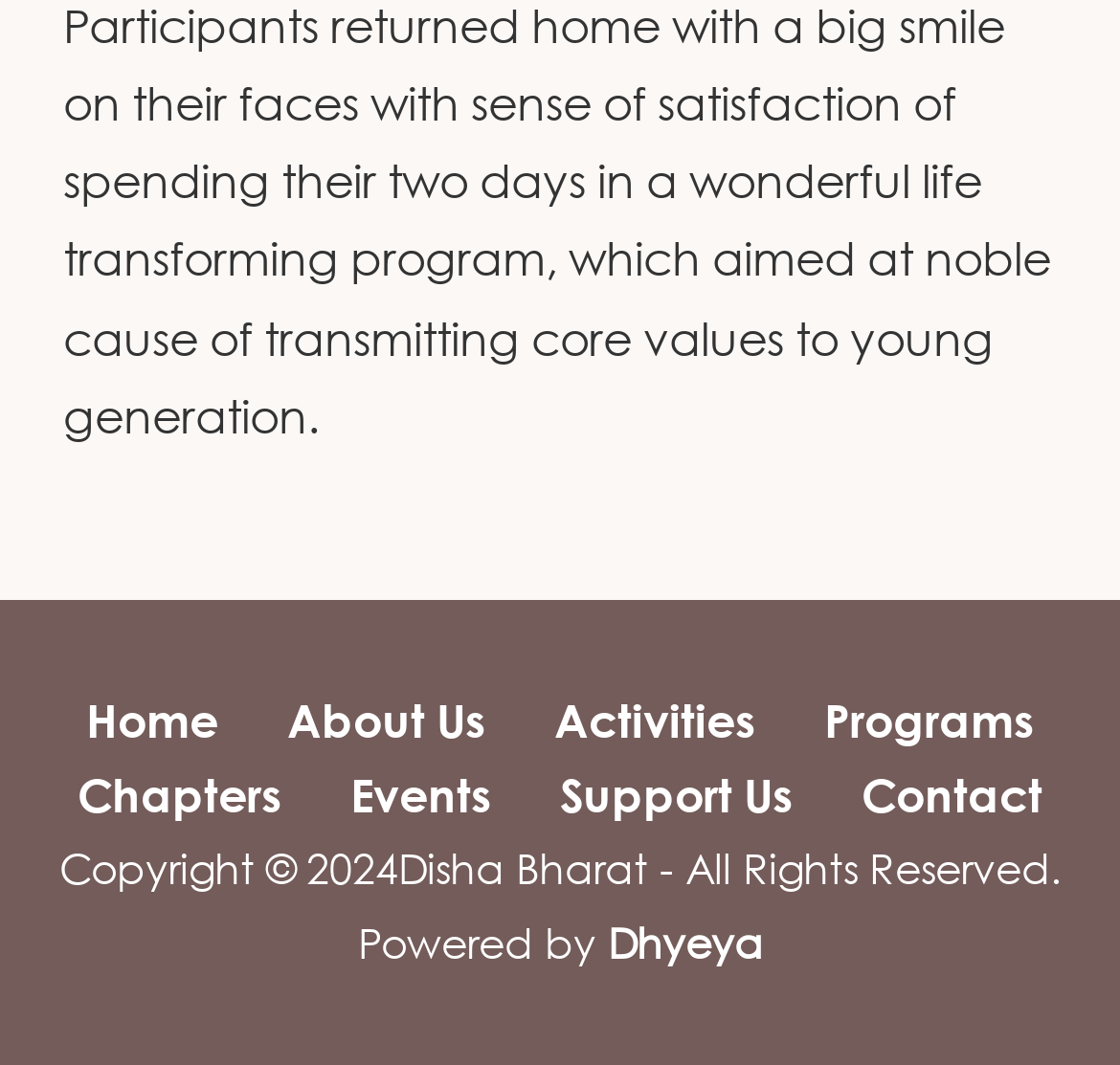Please identify the bounding box coordinates of the region to click in order to complete the given instruction: "go to home page". The coordinates should be four float numbers between 0 and 1, i.e., [left, top, right, bottom].

[0.051, 0.649, 0.221, 0.703]